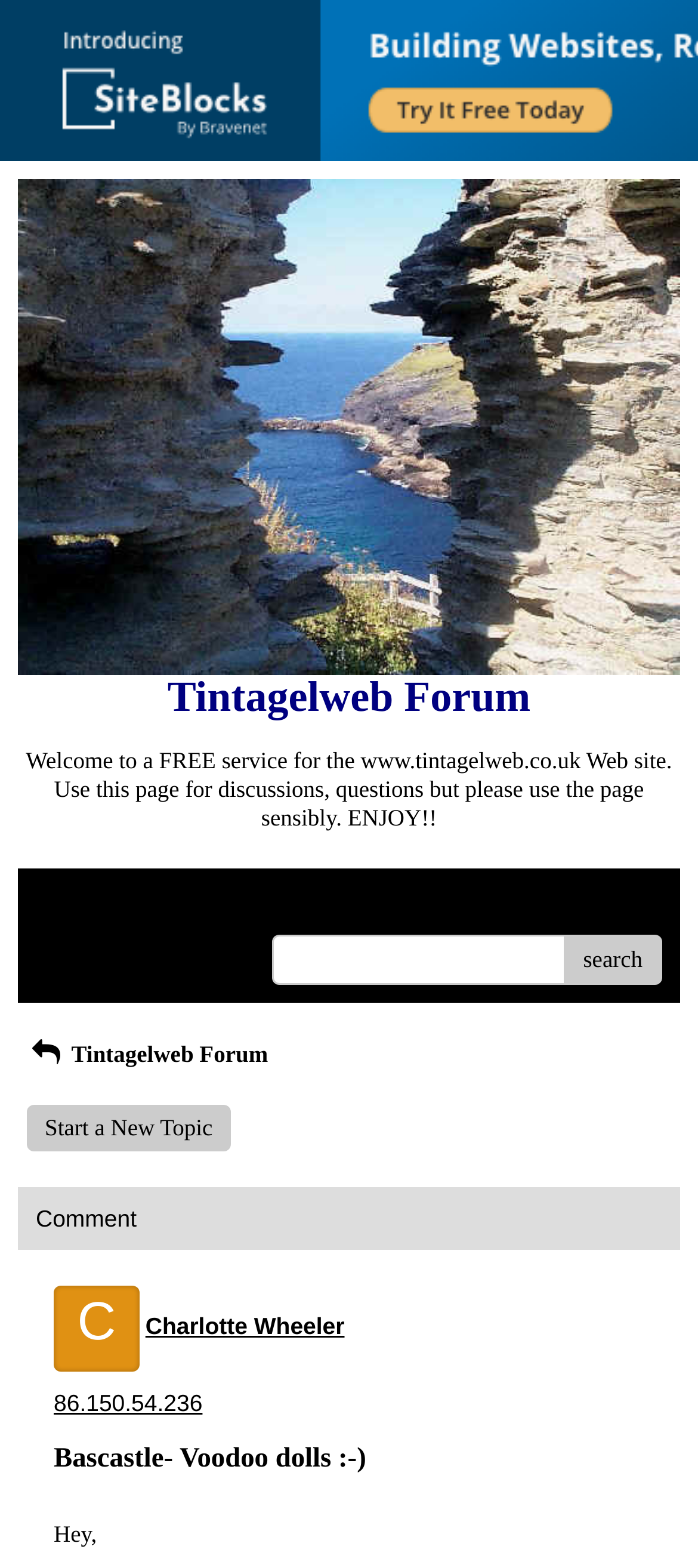Illustrate the webpage thoroughly, mentioning all important details.

The webpage is a forum discussion page titled "Tintagelweb Forum". At the top left, there is a link to "Return to Website" accompanied by an image with the same text. Next to it, there is a heading with the title "Tintagelweb Forum". Below the heading, a welcome message is displayed, explaining the purpose of the forum and encouraging users to use the page sensibly.

On the top right, there is a menu link represented by an icon. Below it, there is a search bar with a text box and a "search" button. The search bar is positioned near the top of the page, taking up about half of the page's width.

Further down, there is a section with a link to "Start a New Topic" and a "Comment" label. Below this section, there is a list of discussion topics. The first topic is posted by "Charlotte Wheeler" and has a label "Messages from this User". The topic title is "Bascastle- Voodoo dolls :-)" and the post starts with "Hey,".

There are a total of 5 links on the page, including the "Return to Website" link, the menu link, the "Start a New Topic" link, the link to the user "Charlotte Wheeler", and the link to the IP address "86.150.54.236". The page also contains 2 images, one for the "Return to Website" link and another for the menu link.